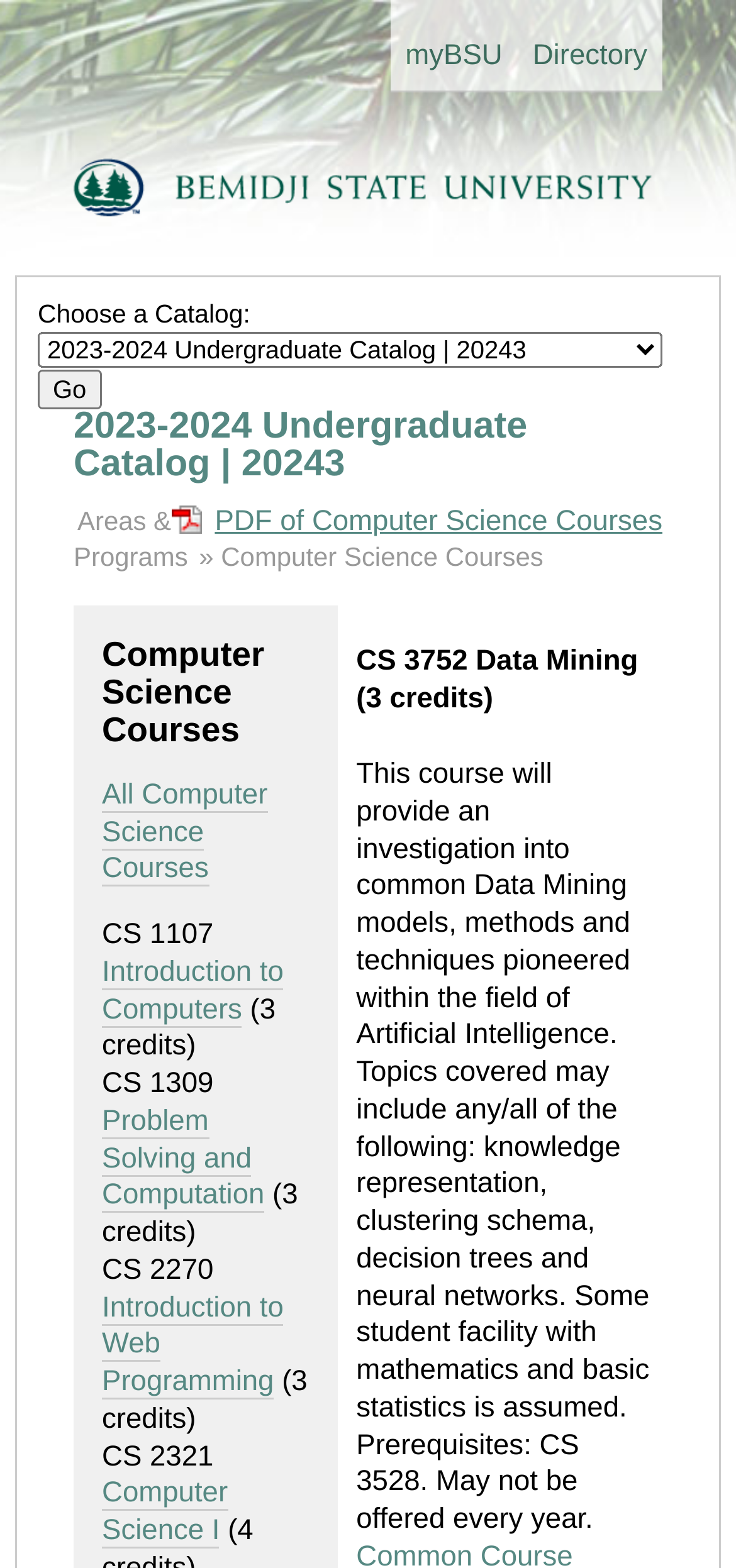Kindly provide the bounding box coordinates of the section you need to click on to fulfill the given instruction: "view 2023-2024 Undergraduate Catalog".

[0.1, 0.259, 0.716, 0.309]